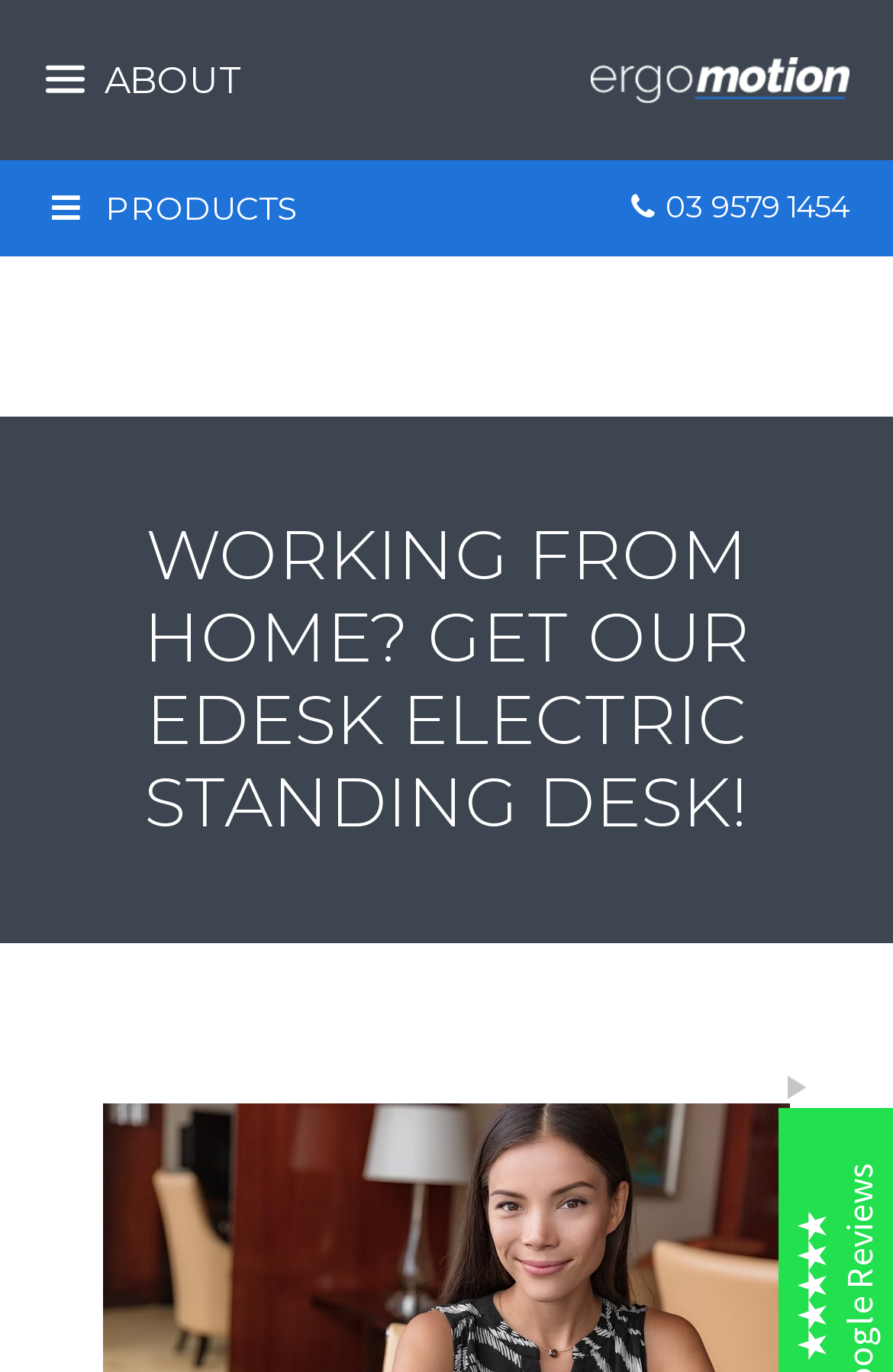Explain the webpage's layout and main content in detail.

The webpage appears to be about working from home and promoting the Edesk electric standing desk. At the top, there are several navigation links, including "PRODUCTS", "ABOUT", and a mobile logo. The "ABOUT" link has a corresponding heading element with the same text.

Below the navigation links, there is a prominent heading that reads "WORKING FROM HOME? GET OUR EDESK ELECTRIC STANDING DESK!" This heading is centered and takes up a significant portion of the screen.

To the right of this heading, there is a section with two headings, "Ergomotion" and "Janette Clarke 20/05/24", which may be related to a blog post or article. Below these headings, there is a testimonial quote from a satisfied customer, "Guy was brilliant, I highly recommend." Next to this quote, there is a static text element displaying the number of reviews, "261 Reviews".

There are a total of three links on the page, including the mobile logo, which is an image. The page also features a layout table that takes up a significant portion of the screen, but its contents are not explicitly described in the accessibility tree.